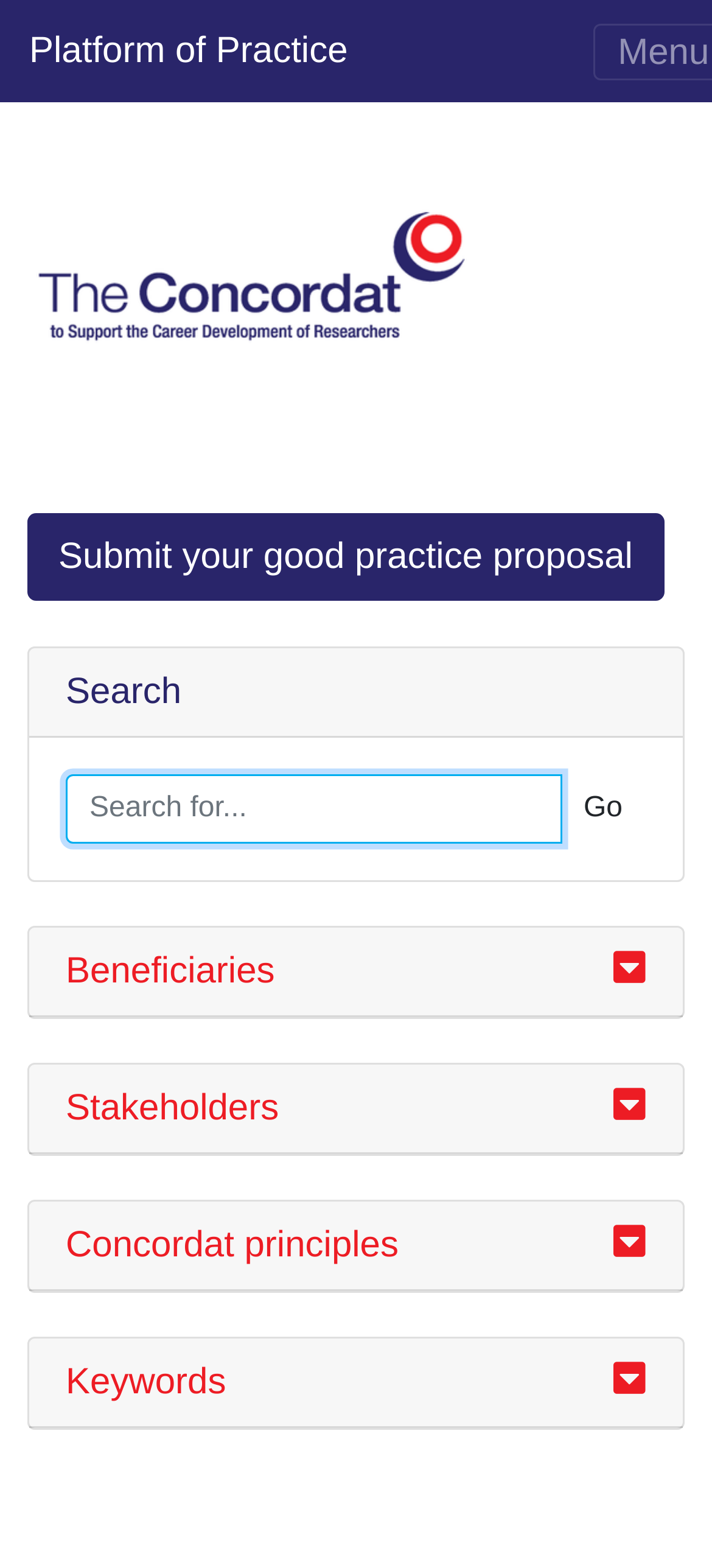Please answer the following question using a single word or phrase: 
What is the logo displayed on the webpage?

Concordat logo